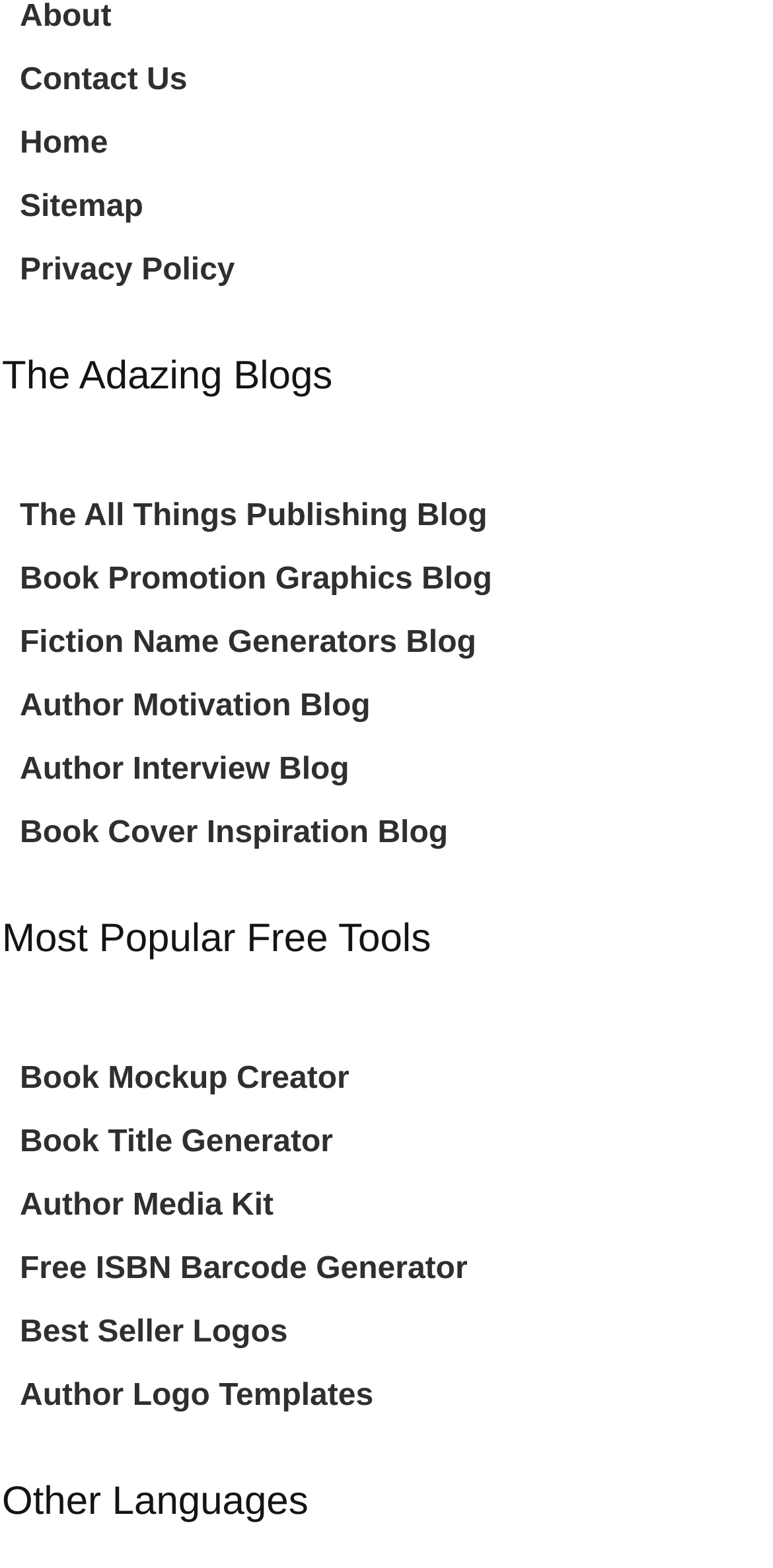How many blogs are listed on the webpage?
Please provide an in-depth and detailed response to the question.

I counted the number of links that appear to be blog names and found that there are 7 blogs listed on the webpage.